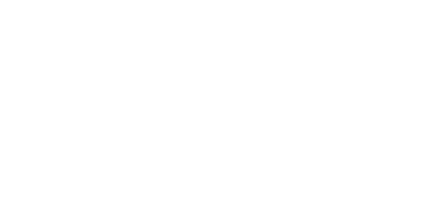What is the kit designed for?
Refer to the image and provide a detailed answer to the question.

The kit is designed for gardening, specifically for modern horticulture, as it is tailored to enhance the watering efficiency of garden trees, seedlings, and fruits, and is valuable for those interested in maximizing crop yields while conserving water resources.